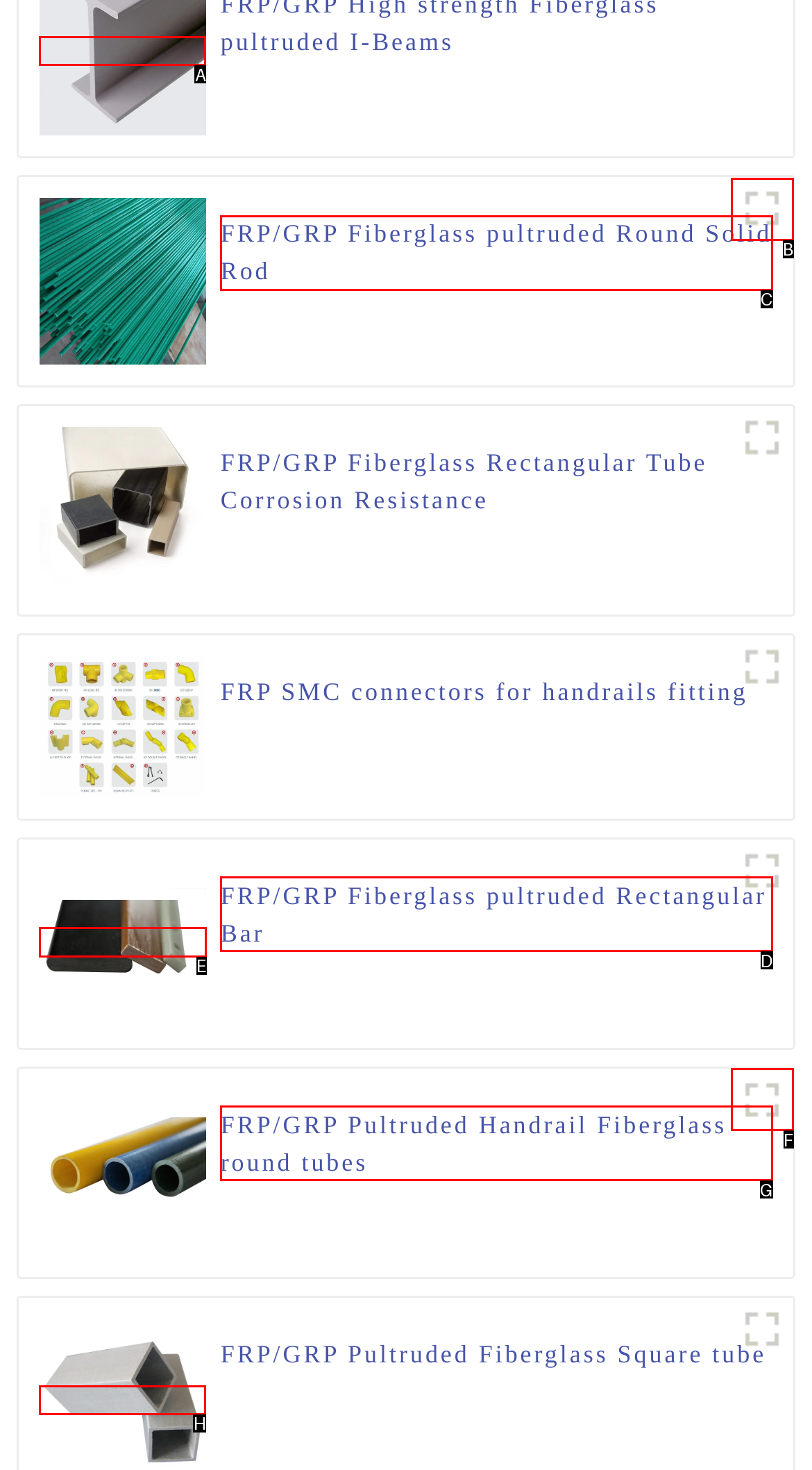Identify the correct UI element to click on to achieve the following task: Check FRP/GRP Fiberglass pultruded Rectangular Bar Respond with the corresponding letter from the given choices.

E